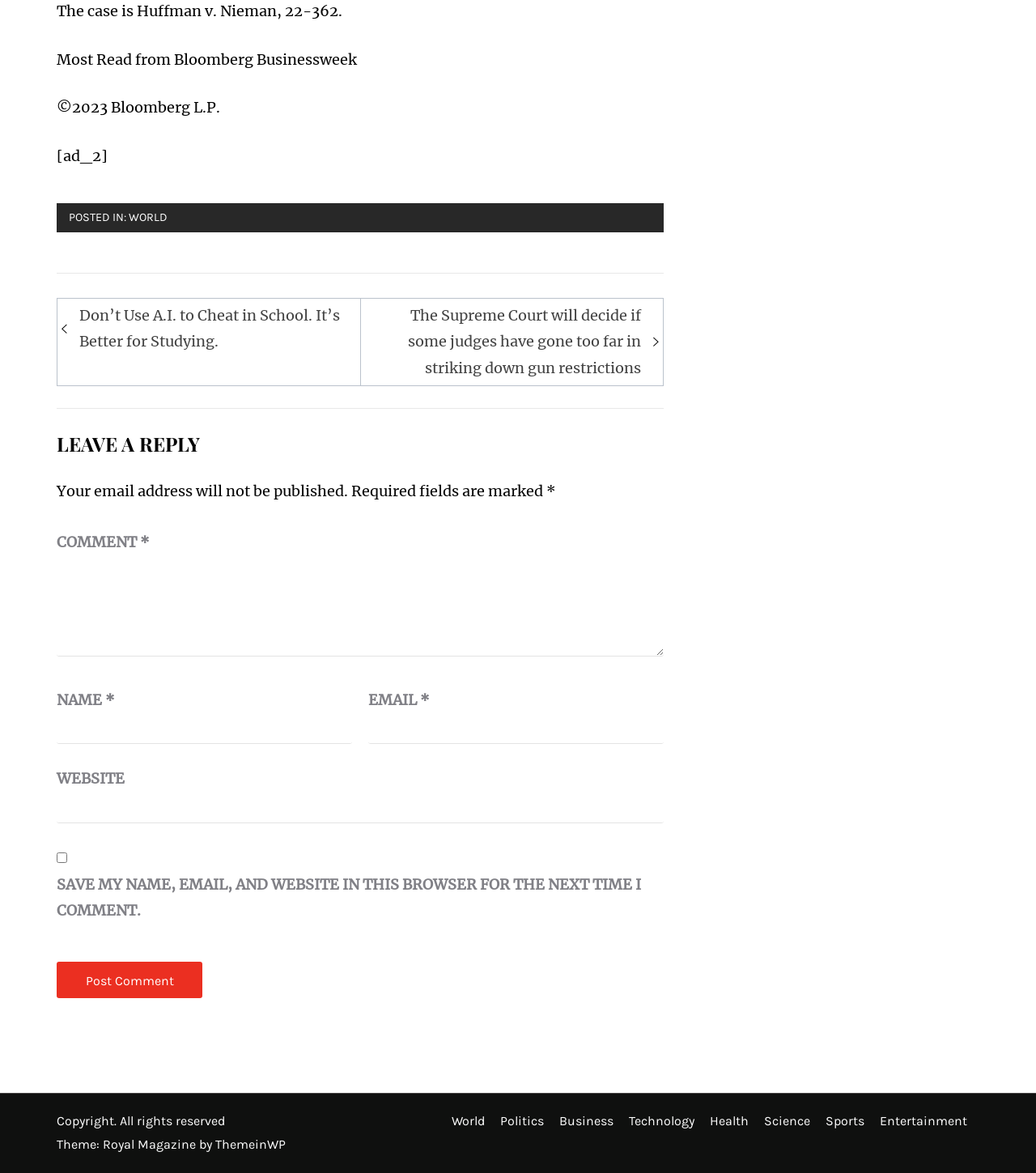Determine the bounding box coordinates for the UI element matching this description: "Cookies".

None